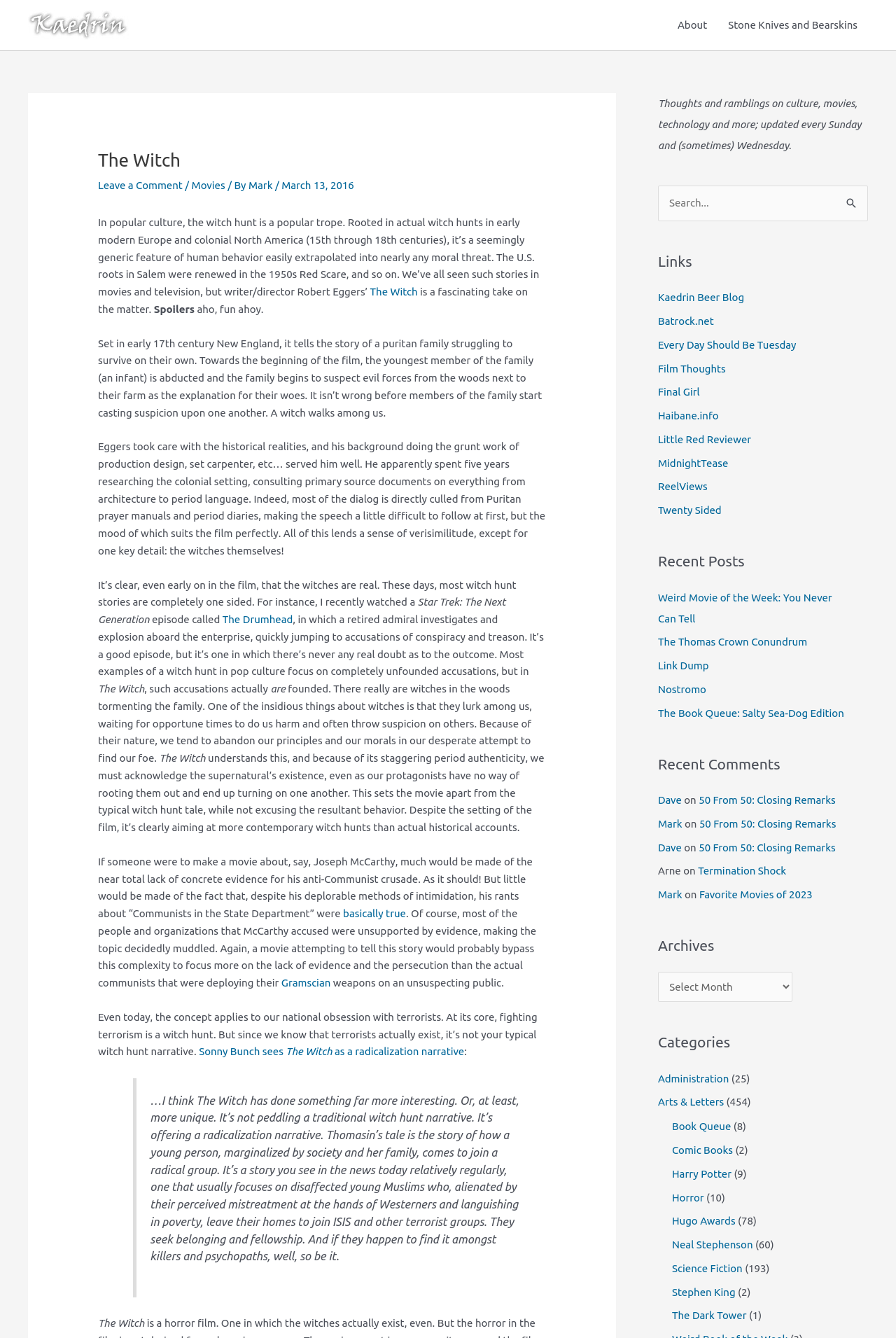Please identify the bounding box coordinates of the element that needs to be clicked to perform the following instruction: "Search for something".

[0.734, 0.139, 0.969, 0.165]